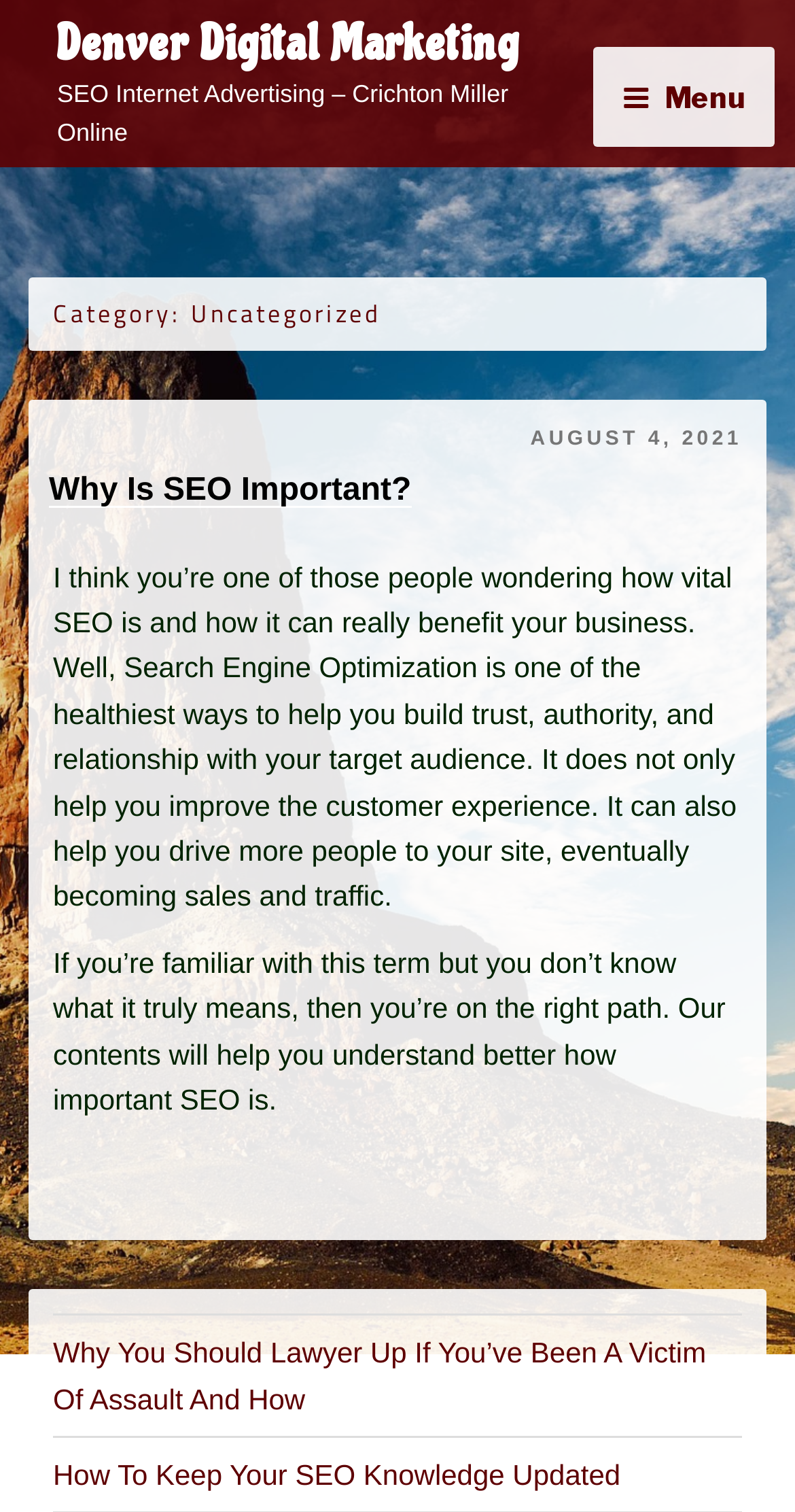How many links are there in the article?
Please describe in detail the information shown in the image to answer the question.

I counted the number of link elements within the article section, which includes the links 'Why Is SEO Important?', 'Why You Should Lawyer Up If You’ve Been A Victim Of Assault And How', and 'How To Keep Your SEO Knowledge Updated'.